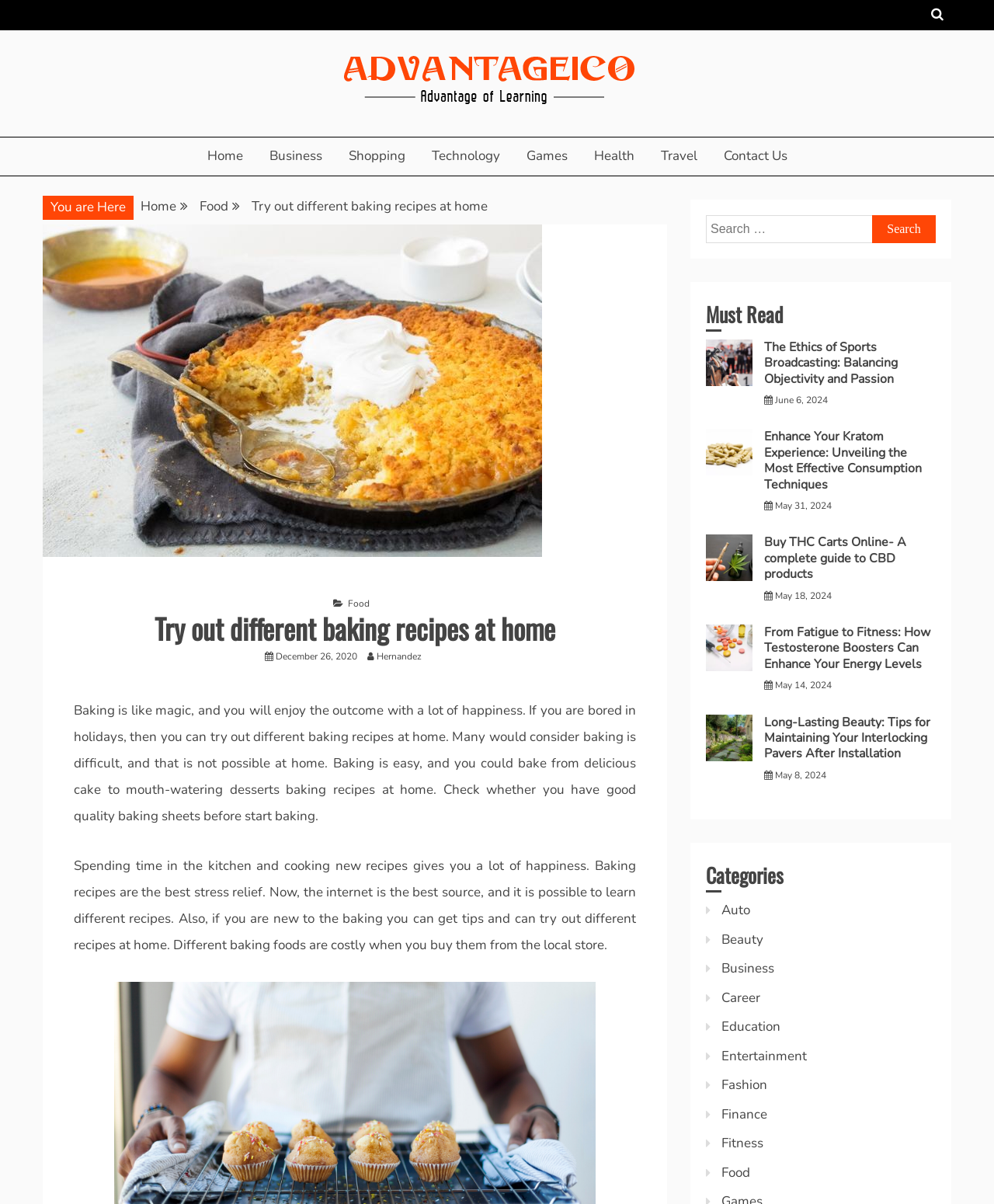Locate and extract the text of the main heading on the webpage.

Try out different baking recipes at home